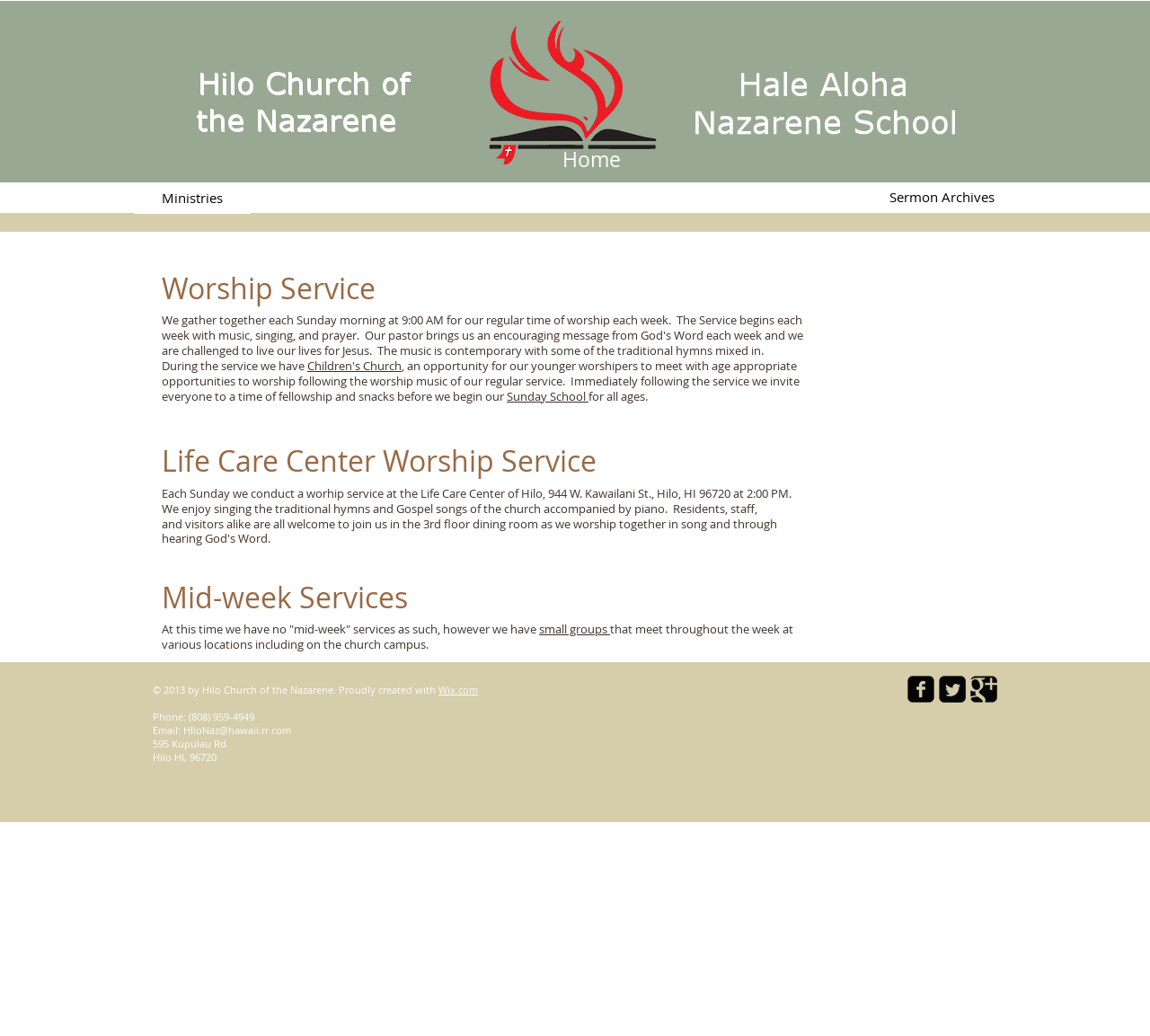What social media platforms are listed?
From the details in the image, answer the question comprehensively.

I found this information in the social bar section at the bottom of the page, which lists icons for Facebook, Twitter, and Google, indicating that the church has a presence on these social media platforms.